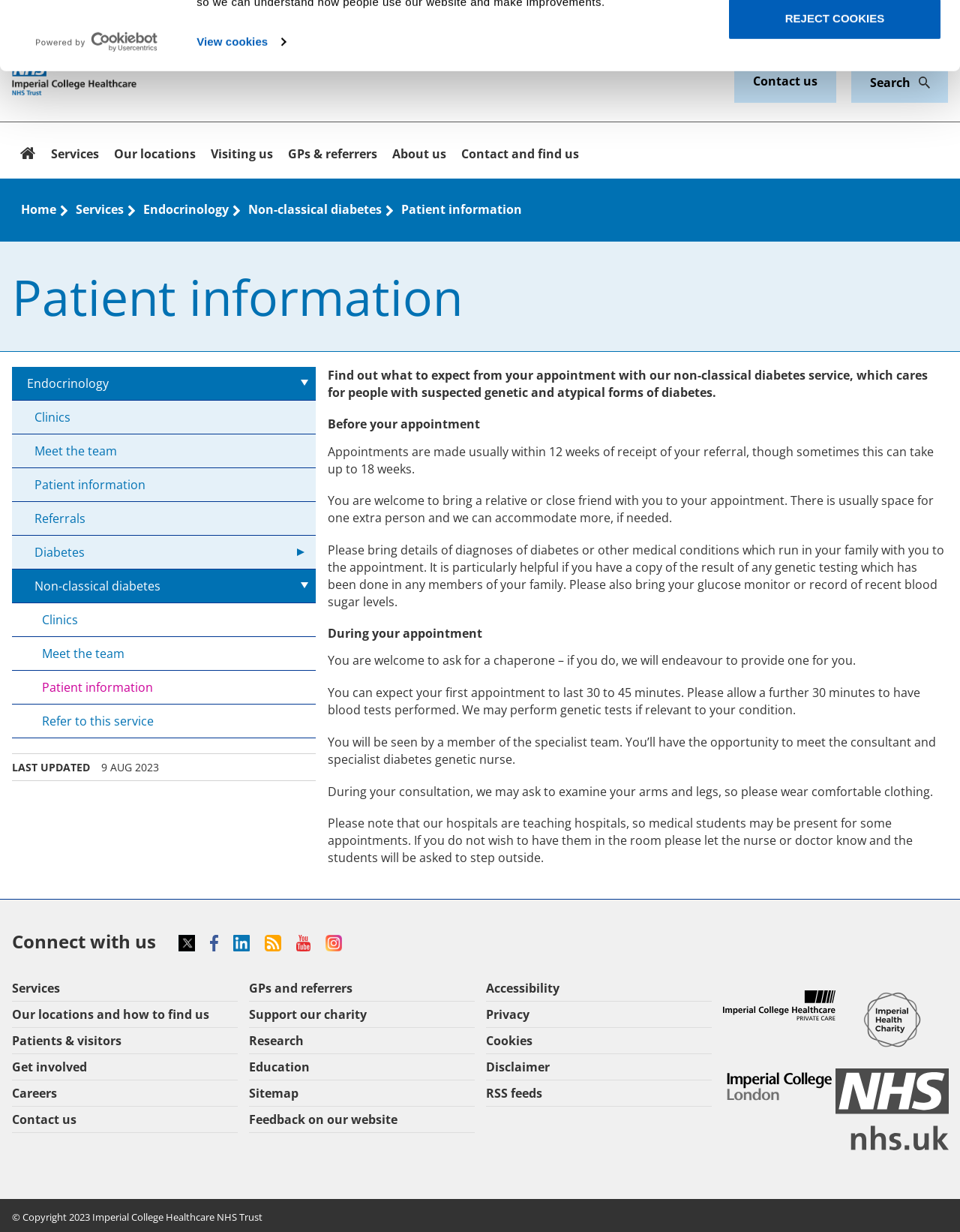Offer a comprehensive description of the webpage’s content and structure.

This webpage is about the non-classical diabetes clinic at Imperial College Healthcare NHS Trust. At the top left corner, there is a logo of Imperial College Healthcare NHS Trust, and next to it, there is a link to open the logo in a new window. Below the logo, there is a tab panel with a heading "Cookies on our website" and a description about the use of essential cookies on the website. There are also two buttons, "REJECT COOKIES" and "ALLOW ALL COOKIES", located at the top right corner.

Above the main content area, there are several links to different sections of the website, including "Private Healthcare", "Work with us", "Research", "Education", and "Accessibility icon". There is also a search bar at the top right corner, with a textbox to input keywords and a search button.

The main content area is divided into several sections. The first section has a heading "Patient information" and provides an overview of the non-classical diabetes service, which cares for people with suspected genetic and atypical forms of diabetes. Below this section, there are several links to related pages, including "Endocrinology", "Clinics", "Meet the team", "Patient information", "Referrals", and "Diabetes".

The next section has a heading "Before your appointment" and provides information about what to expect before the appointment, including the waiting time, the need to bring a relative or close friend, and the importance of bringing details of diagnoses of diabetes or other medical conditions. There is also a section "During your appointment" that describes what to expect during the appointment, including the duration, the presence of a chaperone, and the possibility of genetic tests.

At the bottom of the page, there is a section "About this page" with information about the last update of the page. There is also a section "Connect with us" with links to social media platforms, including Facebook, LinkedIn, RSS, YouTube, and Instagram. Finally, there are links to other sections of the website, including "Services" and "Our locations and how to find us".